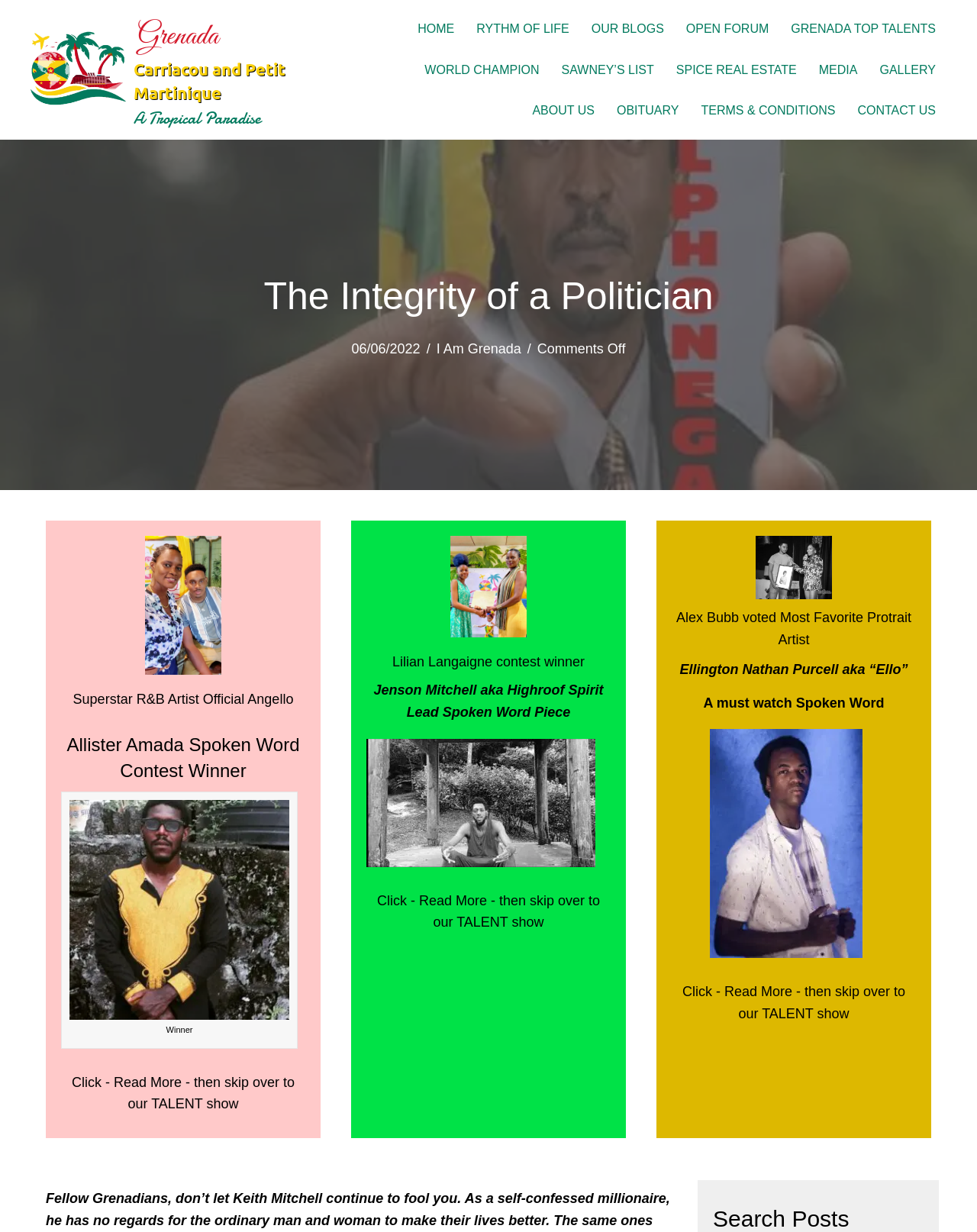Could you determine the bounding box coordinates of the clickable element to complete the instruction: "Visit HEALTH GUIDE"? Provide the coordinates as four float numbers between 0 and 1, i.e., [left, top, right, bottom].

None